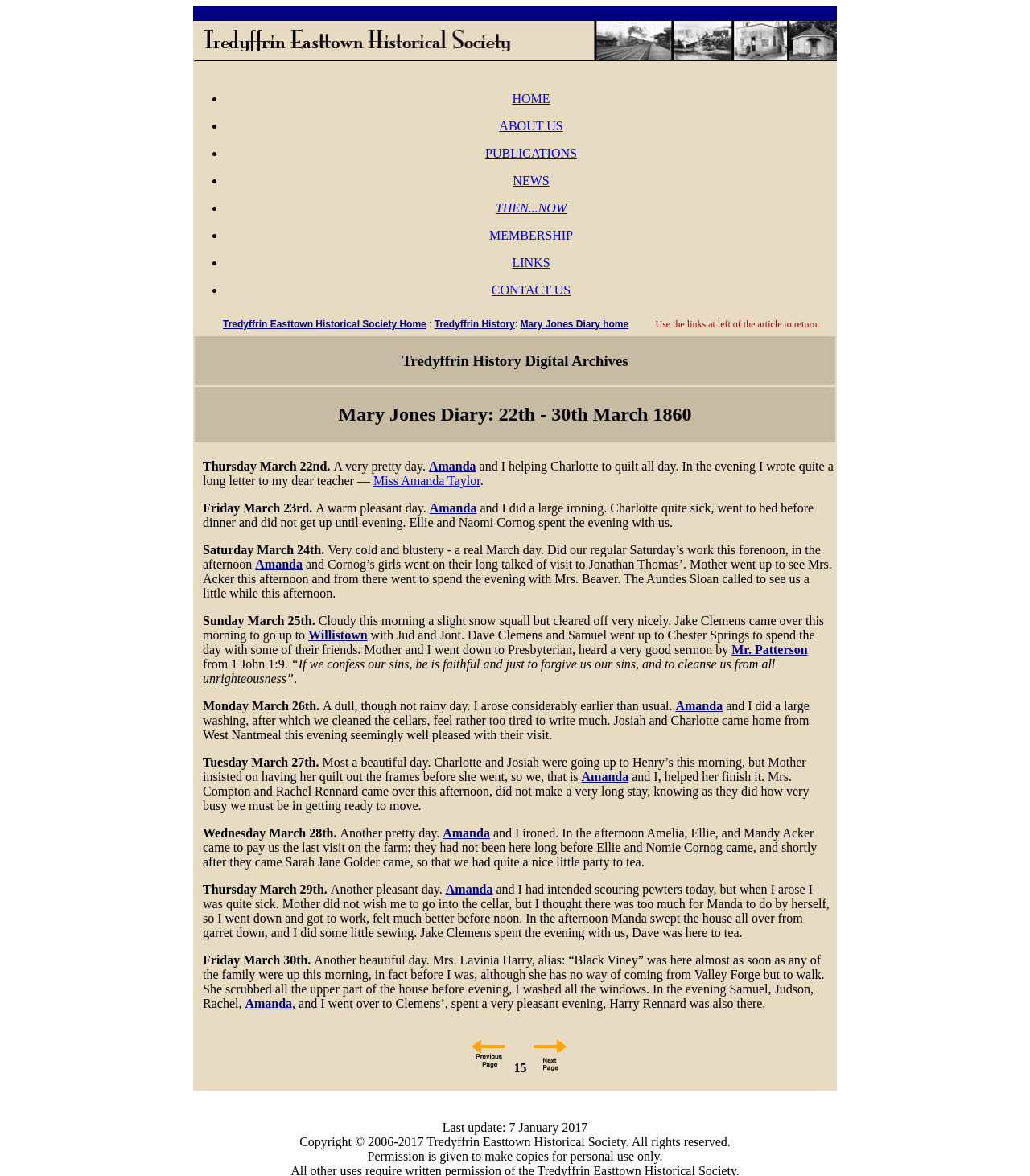Bounding box coordinates must be specified in the format (top-left x, top-left y, bottom-right x, bottom-right y). All values should be floating point numbers between 0 and 1. What are the bounding box coordinates of the UI element described as: Mary Jones Diary home

[0.505, 0.271, 0.61, 0.28]